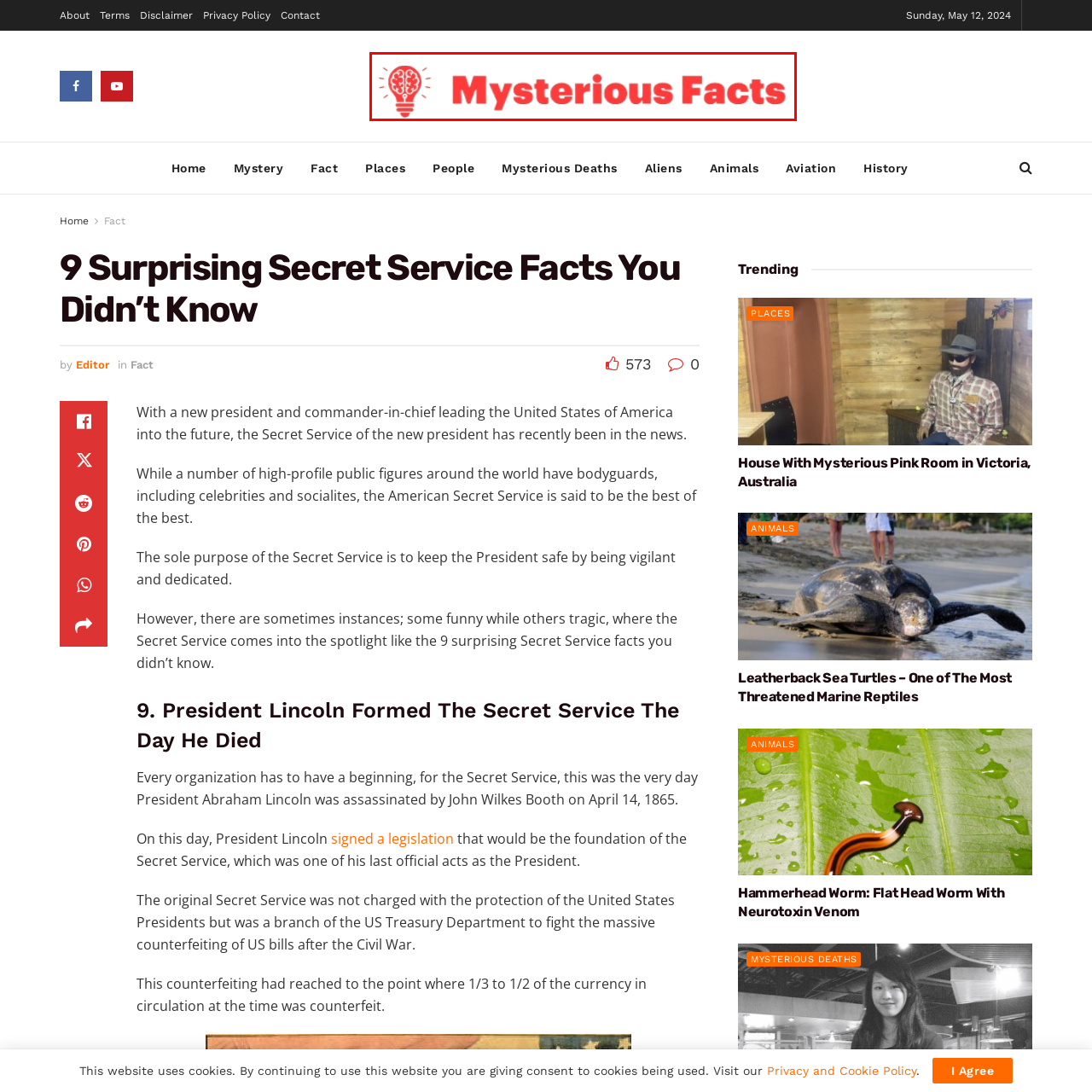Observe the content highlighted by the red box and supply a one-word or short phrase answer to the question: What does the logo symbolize?

Illumination of information